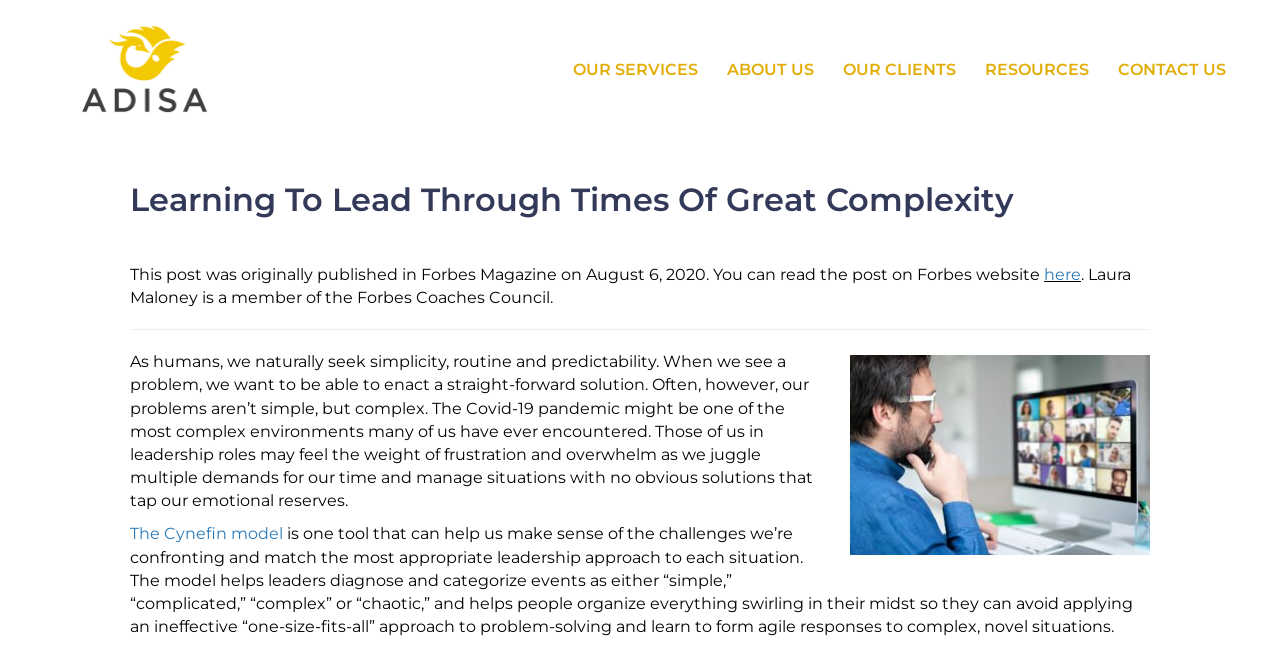Specify the bounding box coordinates of the area that needs to be clicked to achieve the following instruction: "Contact US".

[0.862, 0.071, 0.969, 0.143]